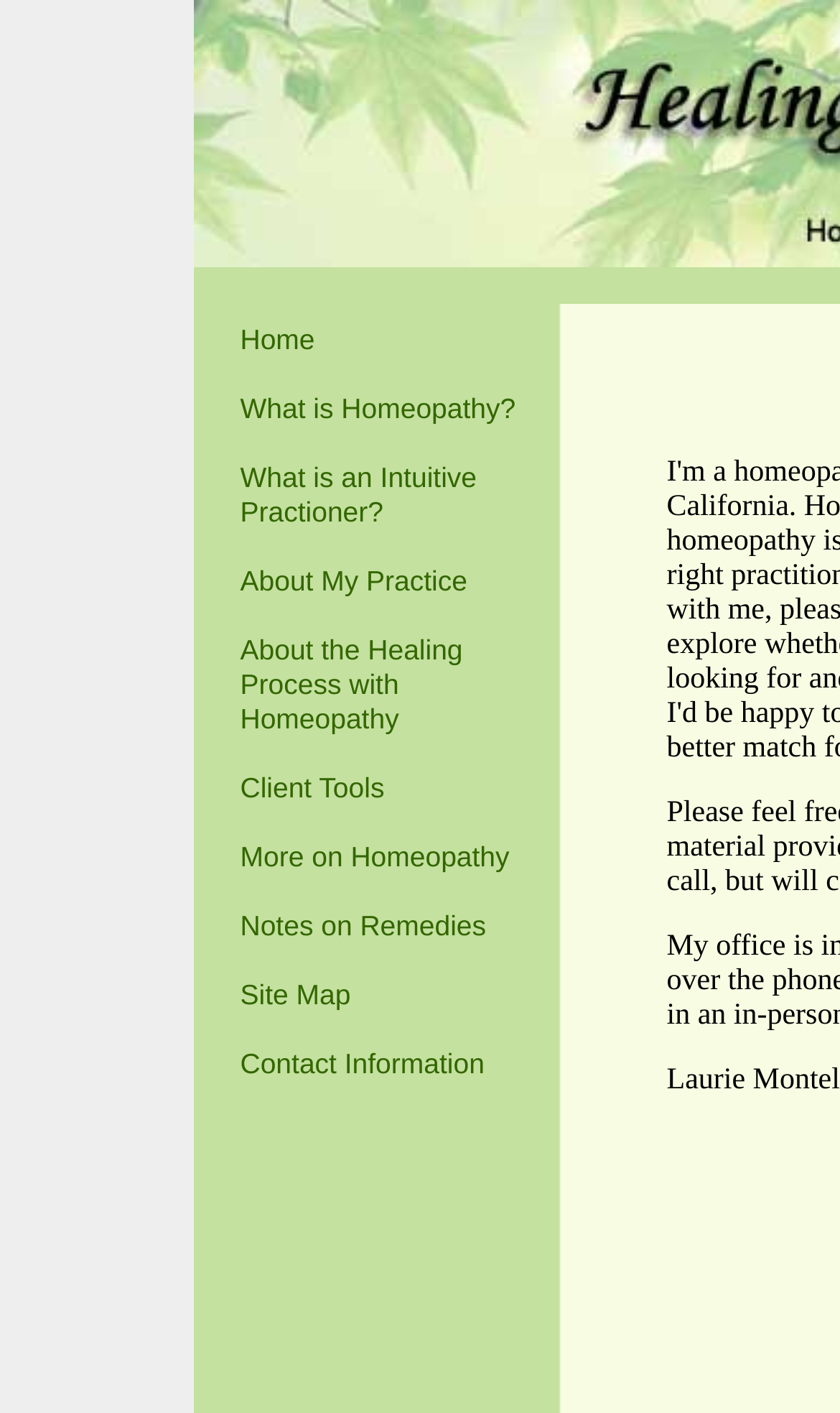Provide your answer in a single word or phrase: 
What is the link that comes after 'What is an Intuitive Practioner?'?

About My Practice